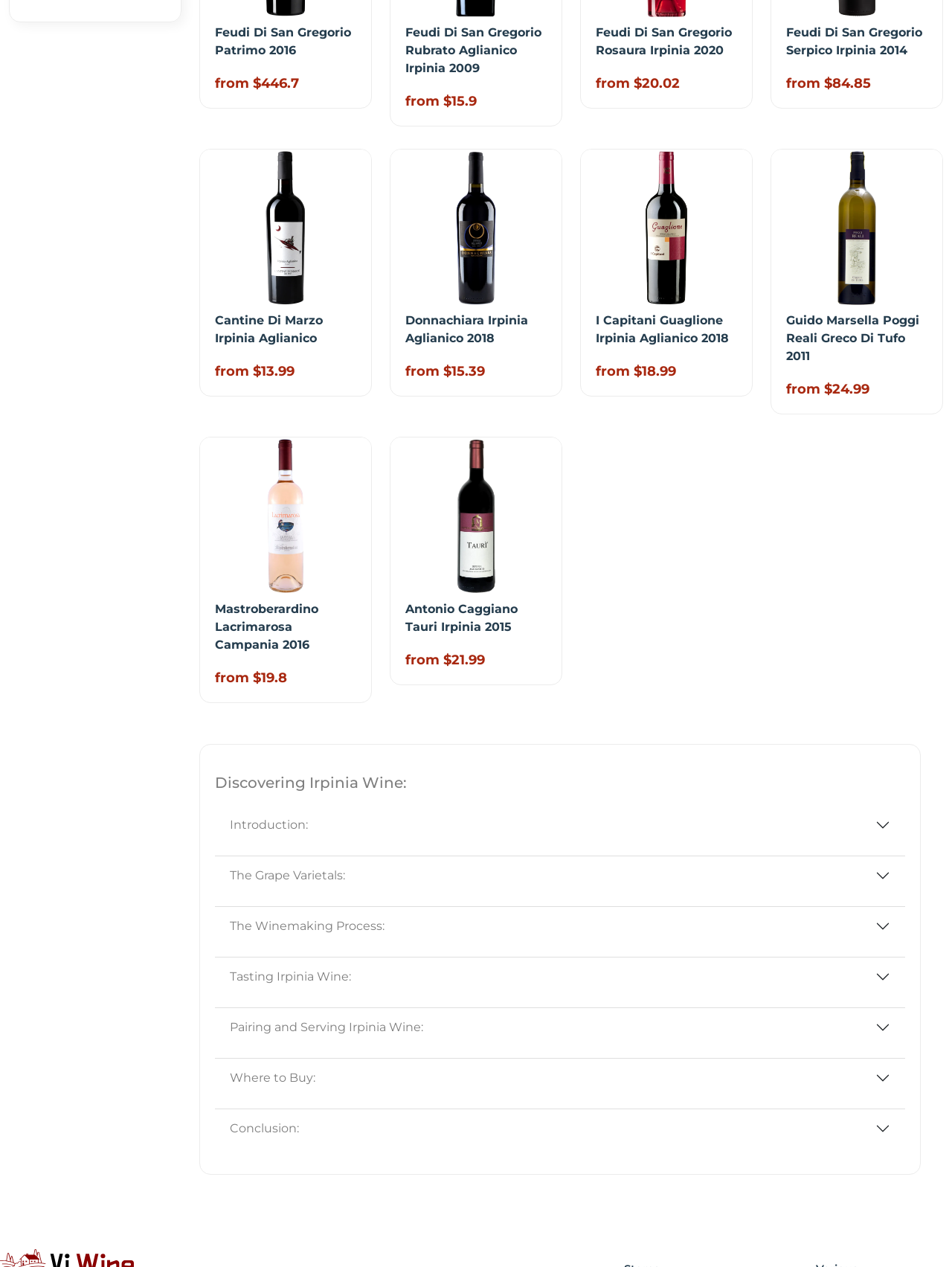Indicate the bounding box coordinates of the element that must be clicked to execute the instruction: "Visit the Elsevier Fingerprint Engine website". The coordinates should be given as four float numbers between 0 and 1, i.e., [left, top, right, bottom].

None